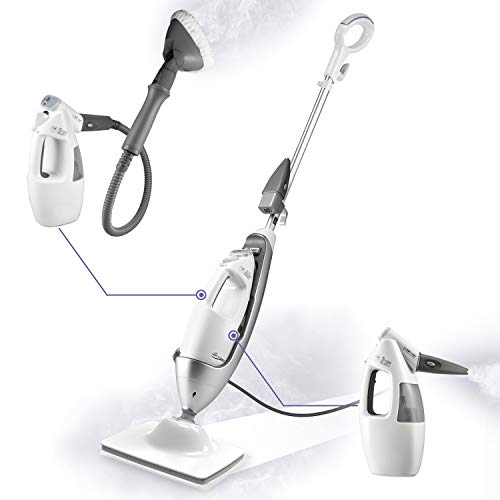Capture every detail in the image and describe it fully.

The image showcases the LIGHT 'N' EASY Multifunctional Steam Mop, a versatile cleaning device designed for various floor types. The mop features a detachable handheld unit that allows for easy cleaning of hard-to-reach areas and upholstery. The main body is streamlined and lightweight, making it user-friendly for both home and office environments. Its nozzle and mop head are engineered to effectively sanitize surfaces, and the mop is compatible with hardwood, tile, grout, and carpet floors. This innovative design not only promotes a safe cleaning environment but is also equipped with a carpet glider attachment, enhancing its functionality. The overall aesthetic is modern, featuring a predominantly white finish with gray accents, highlighting its contemporary appeal.